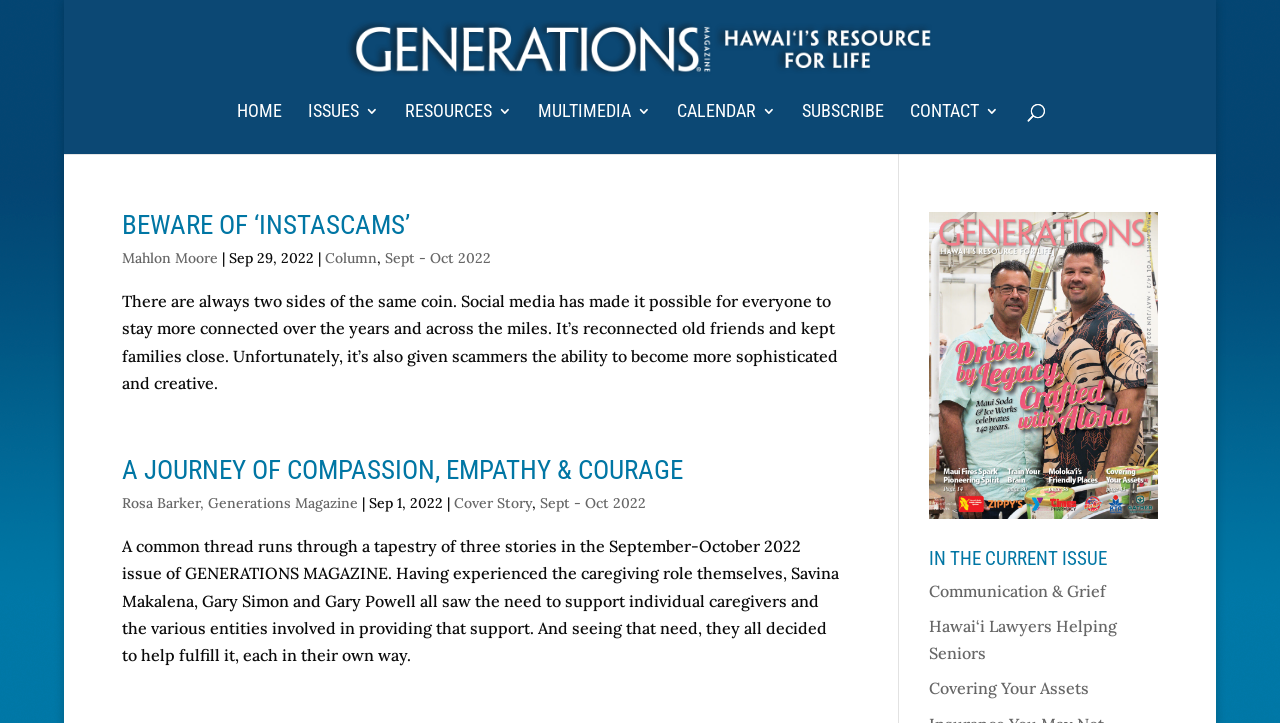Please specify the coordinates of the bounding box for the element that should be clicked to carry out this instruction: "read cover story". The coordinates must be four float numbers between 0 and 1, formatted as [left, top, right, bottom].

[0.354, 0.683, 0.415, 0.708]